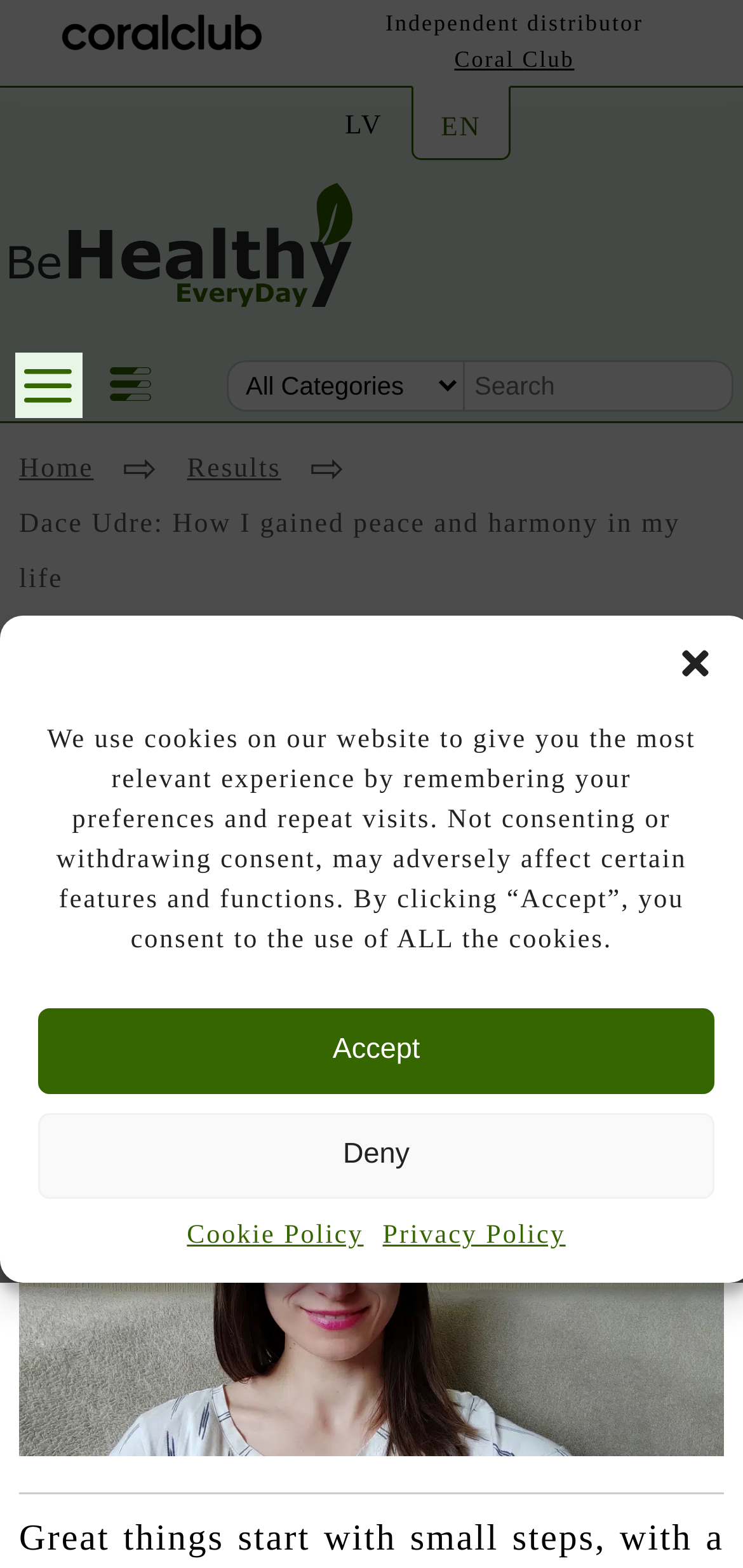Find and specify the bounding box coordinates that correspond to the clickable region for the instruction: "View the image of Dace Udre".

[0.026, 0.693, 0.974, 0.928]